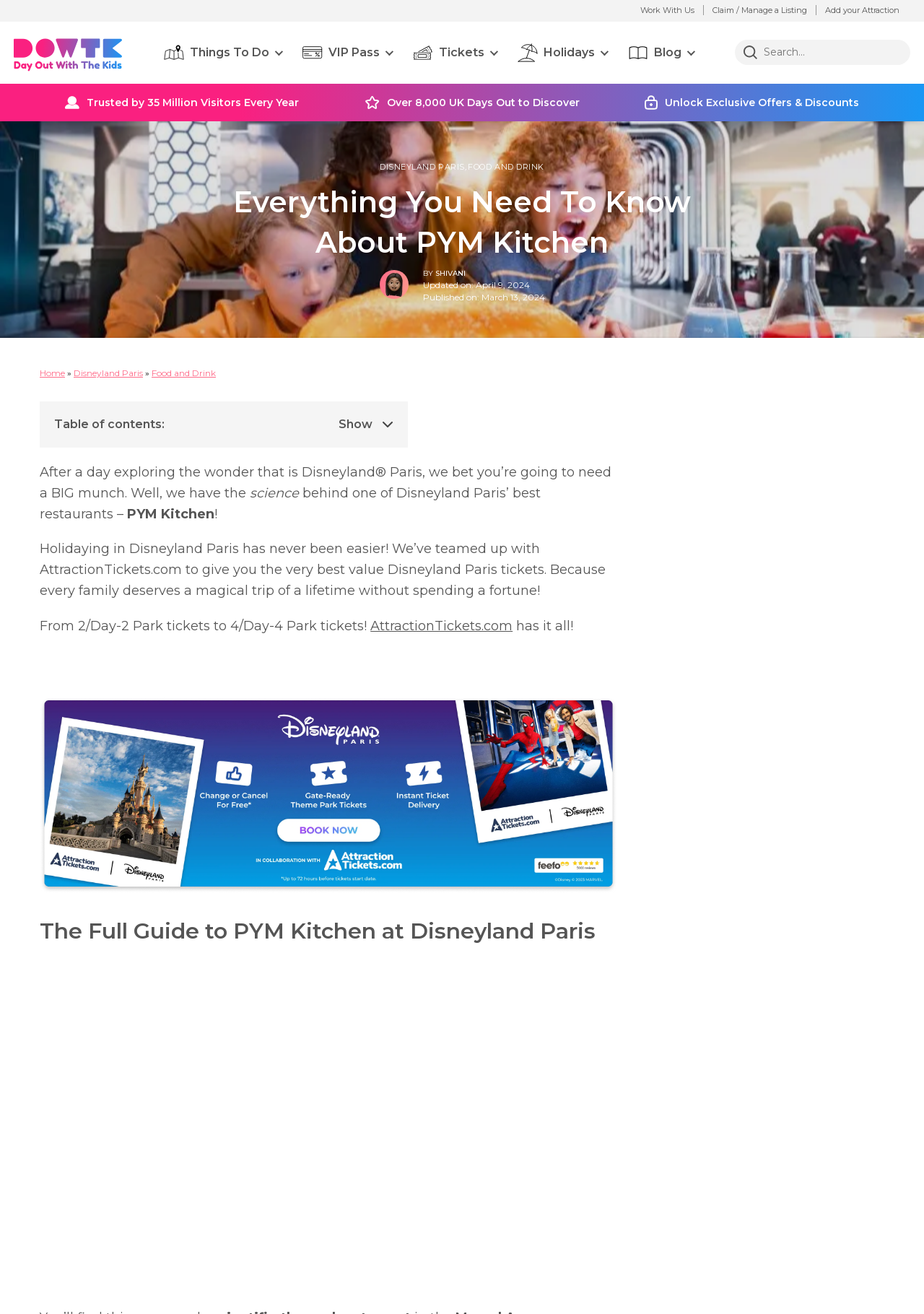Identify the bounding box for the UI element that is described as follows: "Flyer".

None